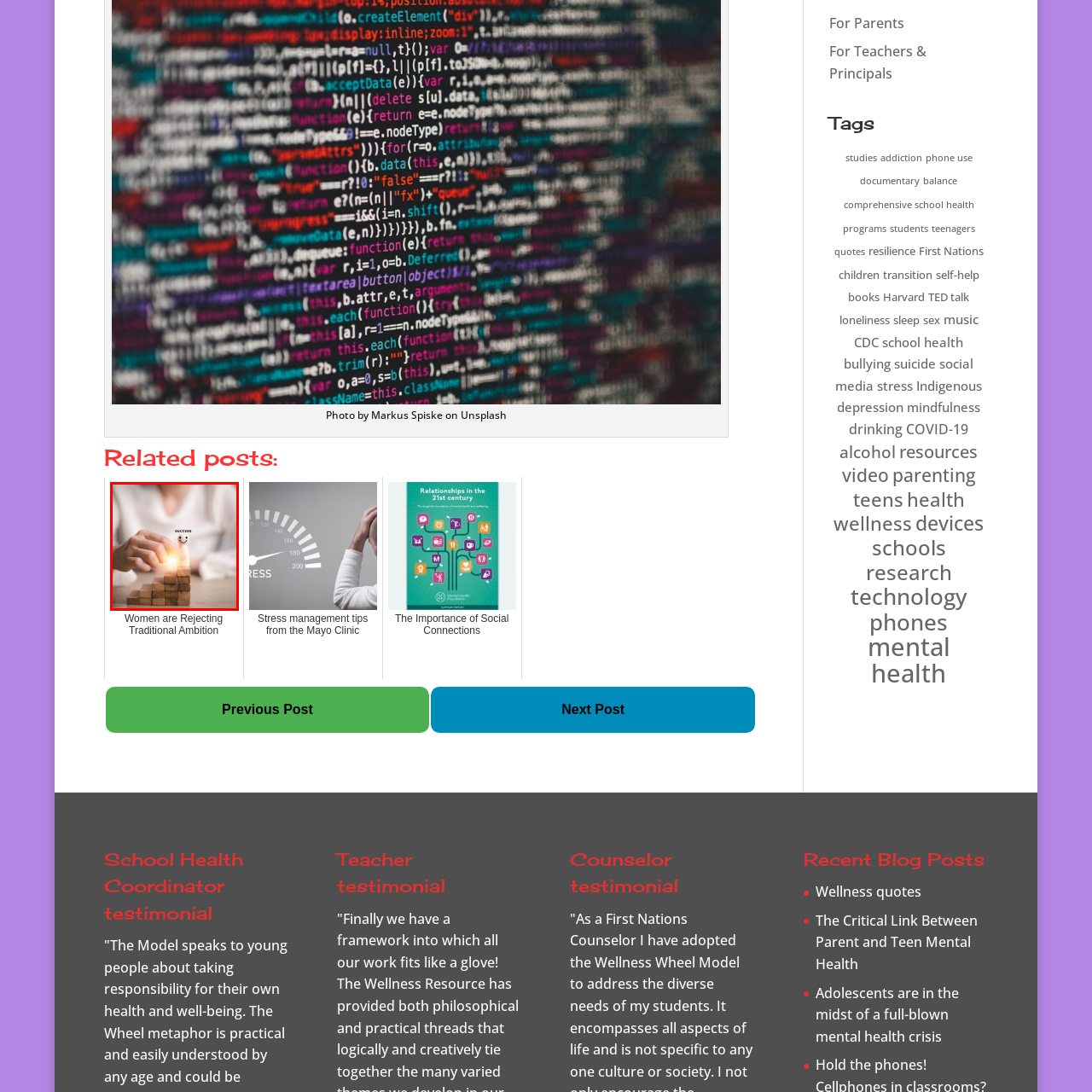Examine the image indicated by the red box and respond with a single word or phrase to the following question:
What does the warm glow emanating from the figure suggest?

Sense of accomplishment